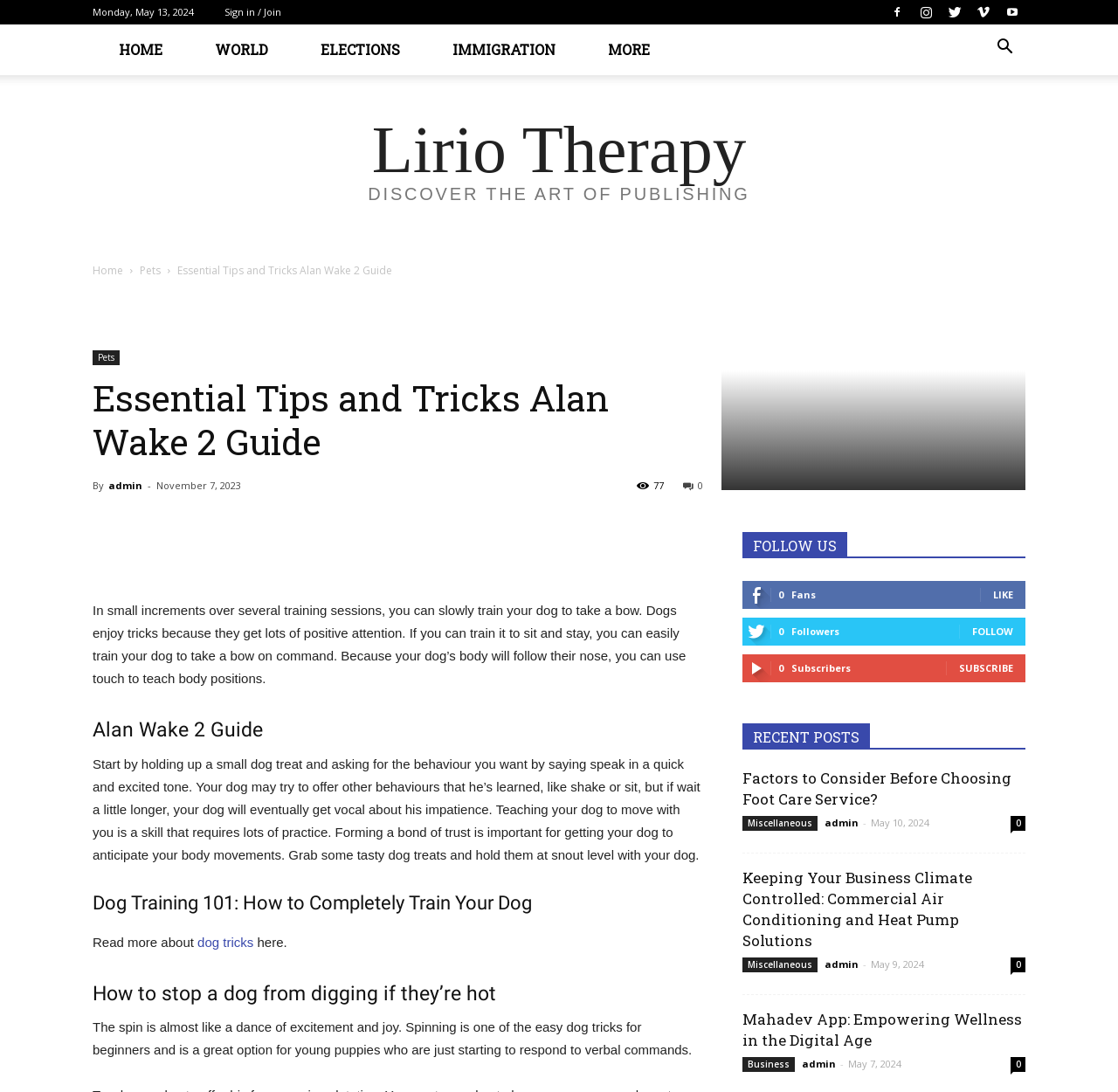Analyze the image and answer the question with as much detail as possible: 
What is the date of the latest post?

I found the date of the latest post by looking at the top of the webpage, where it says 'Monday, May 13, 2024'. This suggests that the latest post was made on this date.